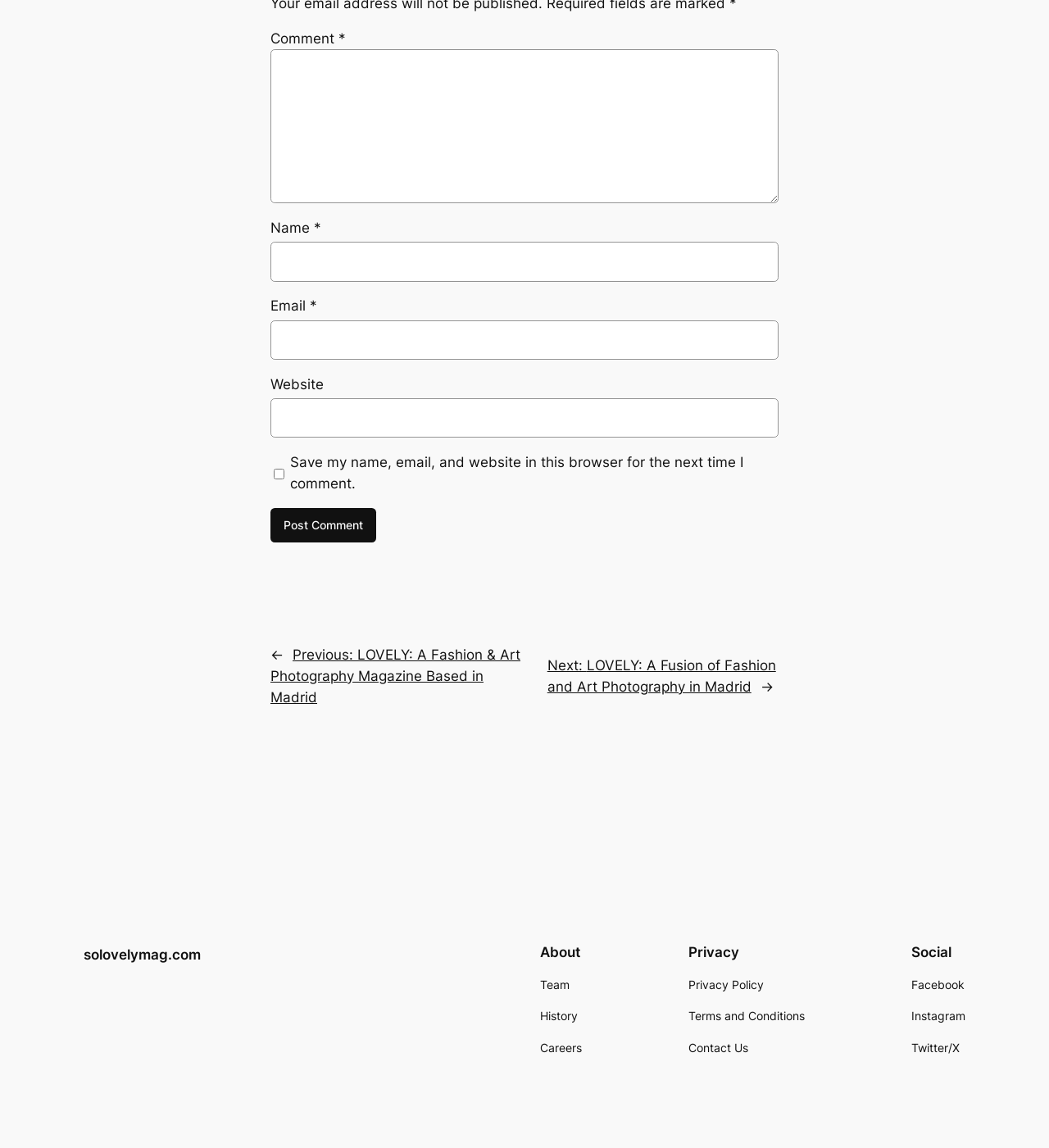Highlight the bounding box of the UI element that corresponds to this description: "parent_node: Go name="s" placeholder="Search"".

None